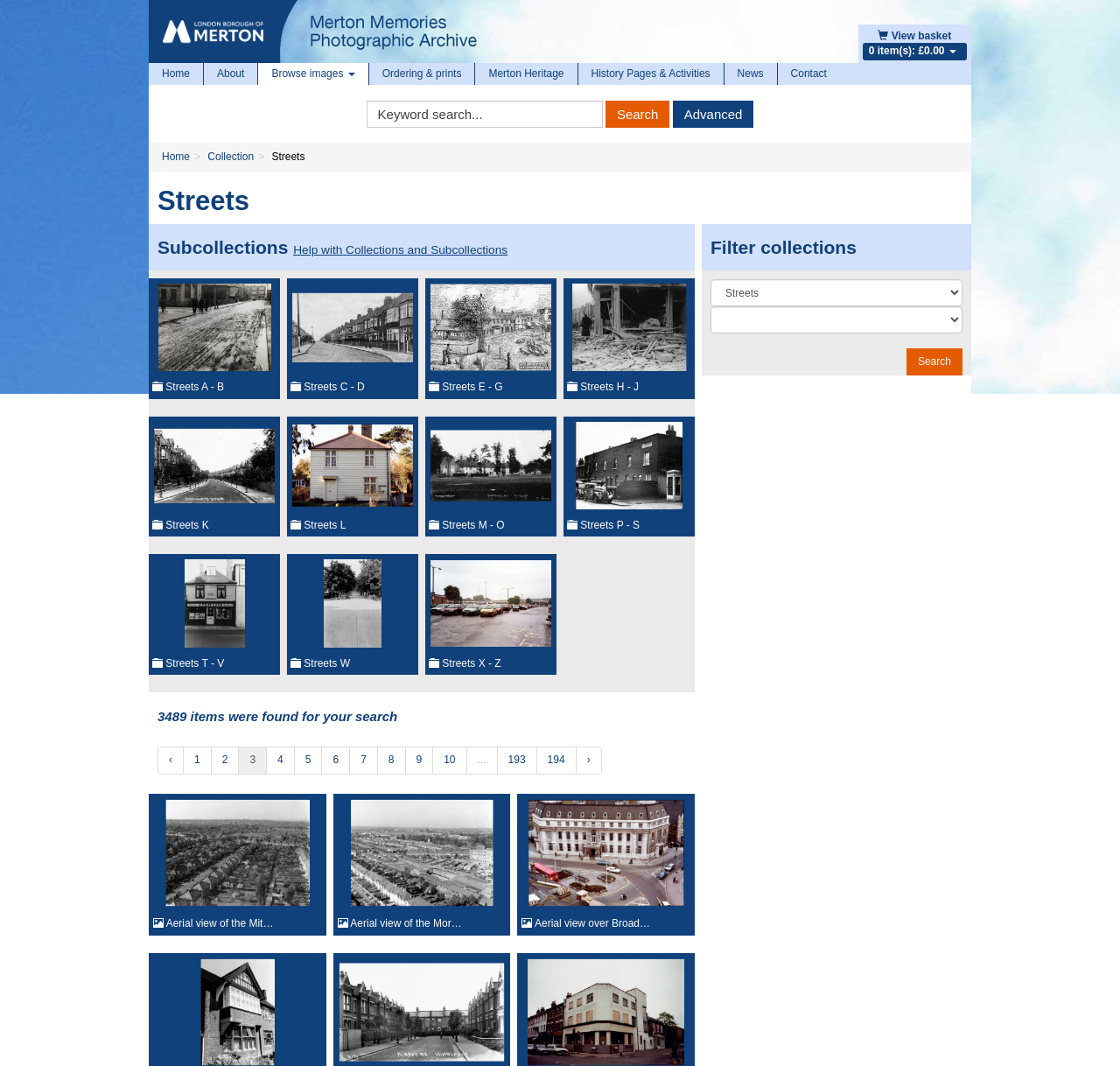Show the bounding box coordinates for the element that needs to be clicked to execute the following instruction: "Go to 'pho-country.com'". Provide the coordinates in the form of four float numbers between 0 and 1, i.e., [left, top, right, bottom].

None